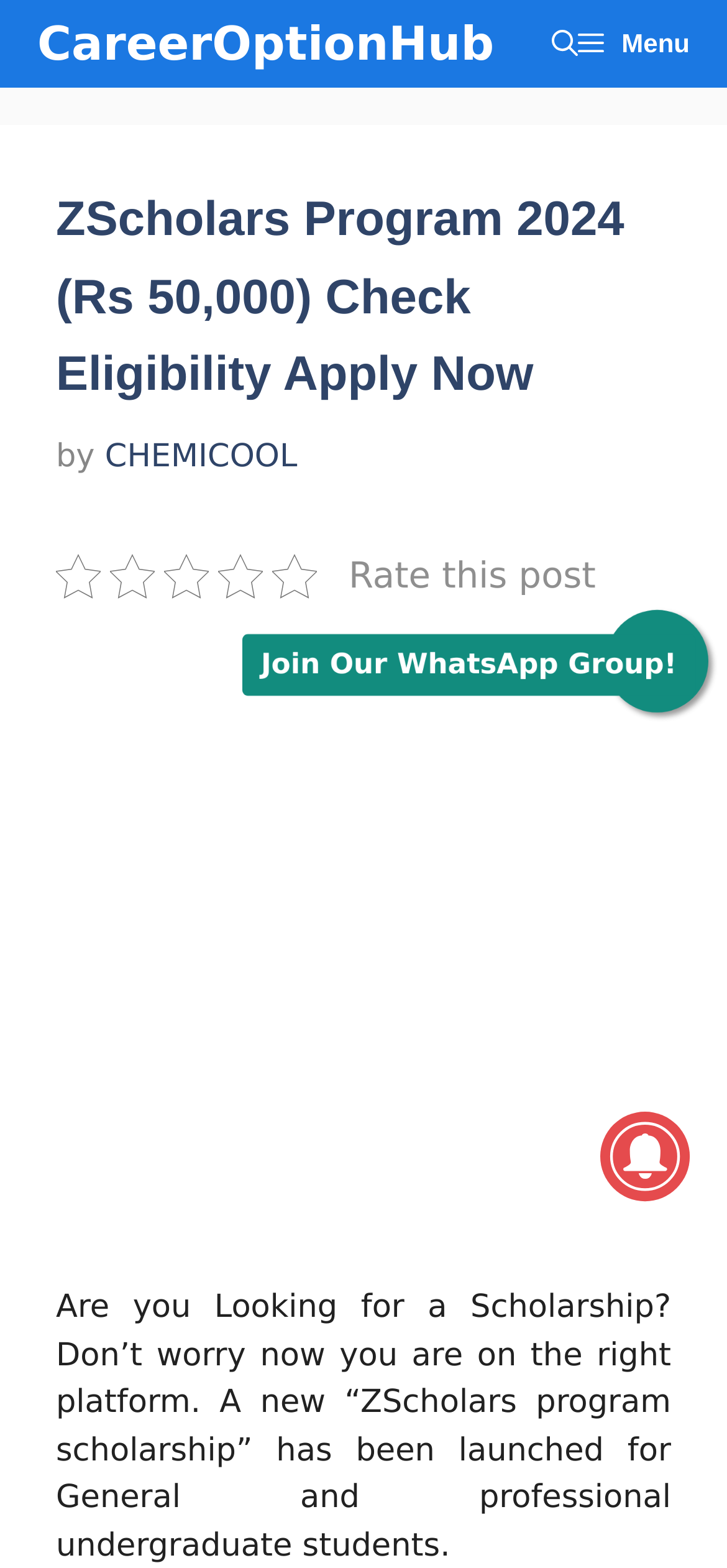What is the purpose of the 'Menu' button?
Could you give a comprehensive explanation in response to this question?

The 'Menu' button is located in the top navigation bar, and its purpose is to expand the primary navigation menu, allowing users to access more options.